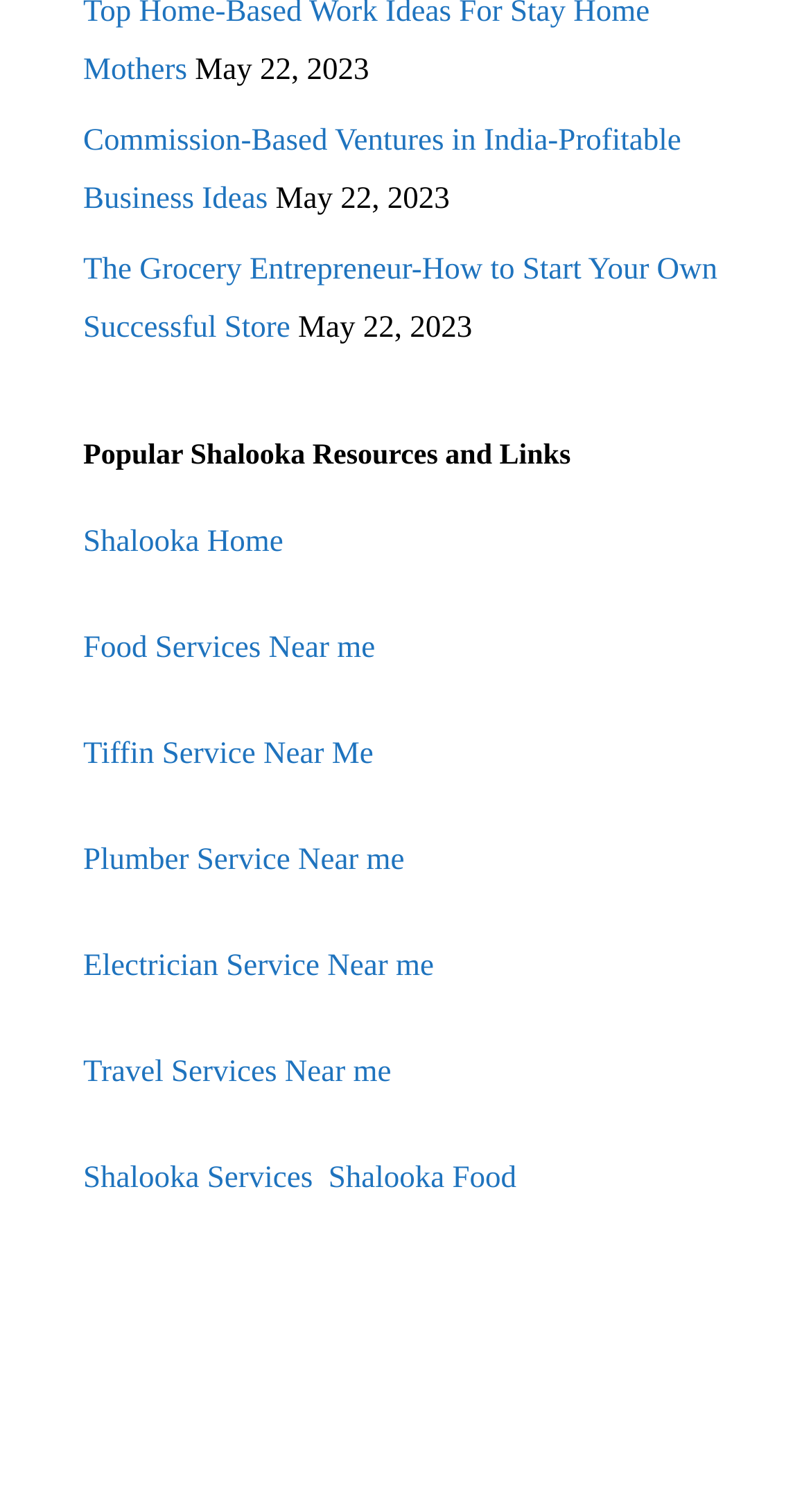What is the name of the resource section?
Using the image, elaborate on the answer with as much detail as possible.

The heading 'Popular Shalooka Resources and Links' indicates that the section below it contains popular resources and links related to Shalooka.